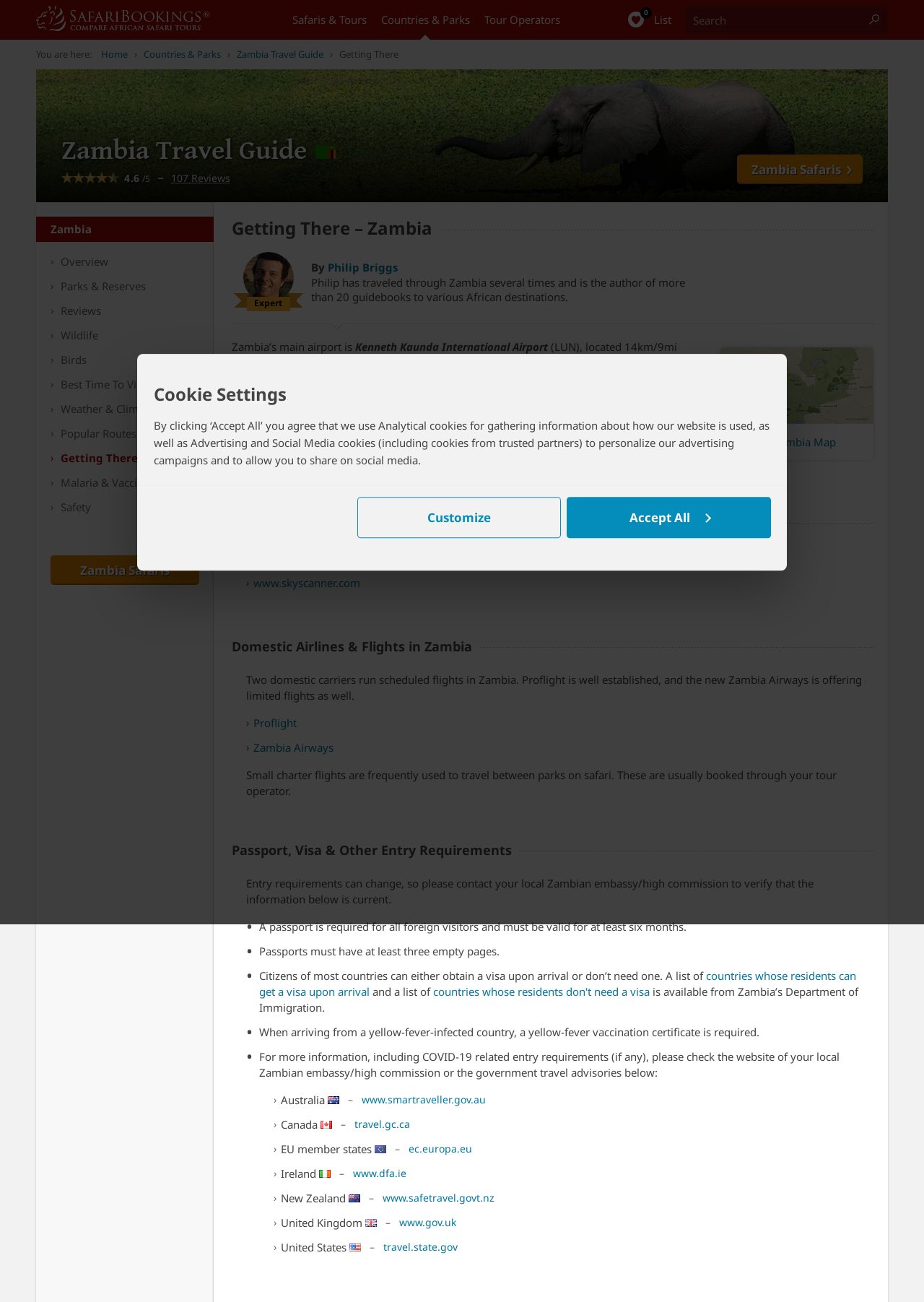Who is the author of the guidebooks to various African destinations?
Please respond to the question with a detailed and thorough explanation.

According to the webpage, Philip Briggs is the author of more than 20 guidebooks to various African destinations, and he has traveled through Zambia several times.